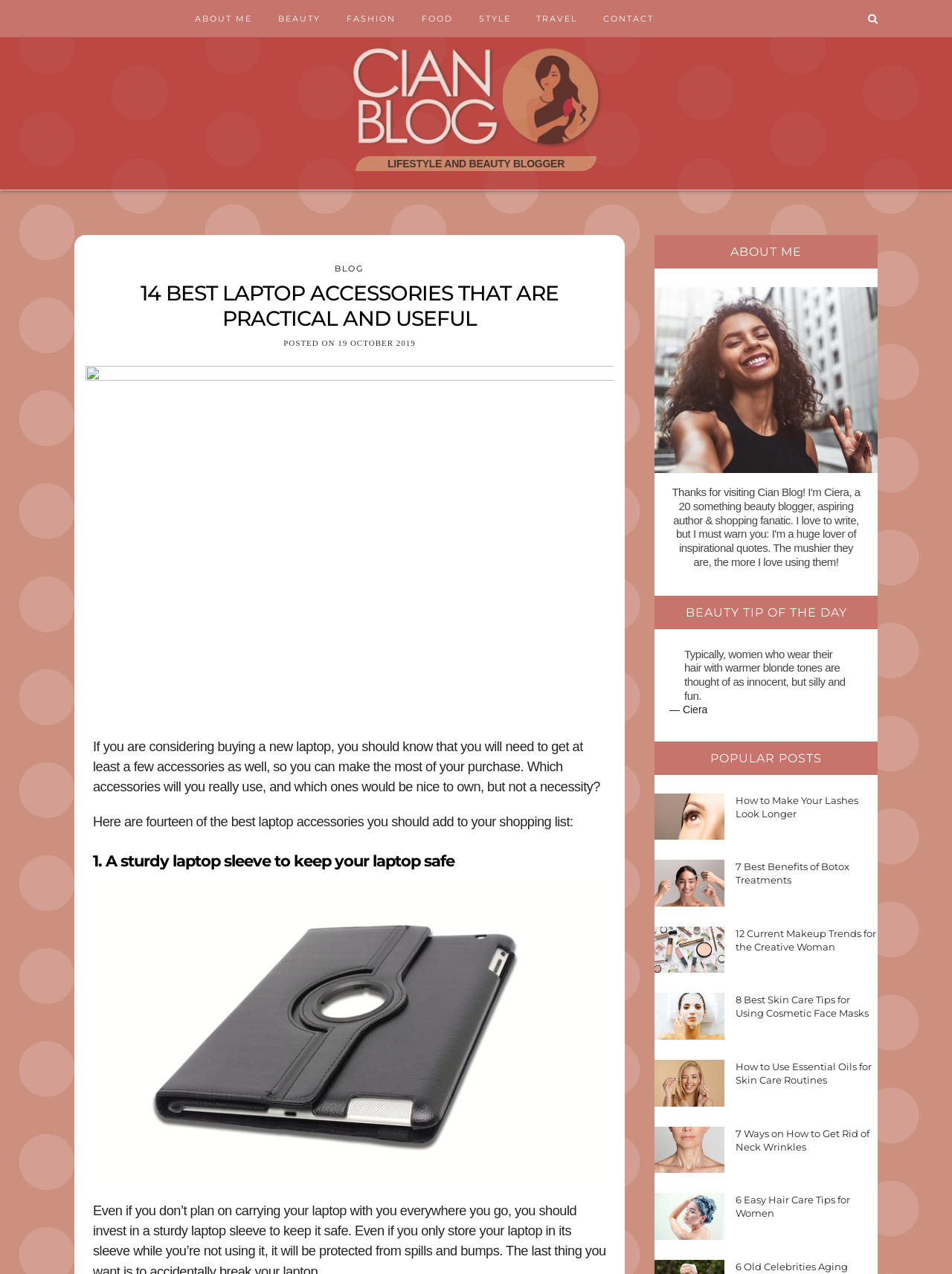Can you find and provide the title of the webpage?

14 BEST LAPTOP ACCESSORIES THAT ARE PRACTICAL AND USEFUL